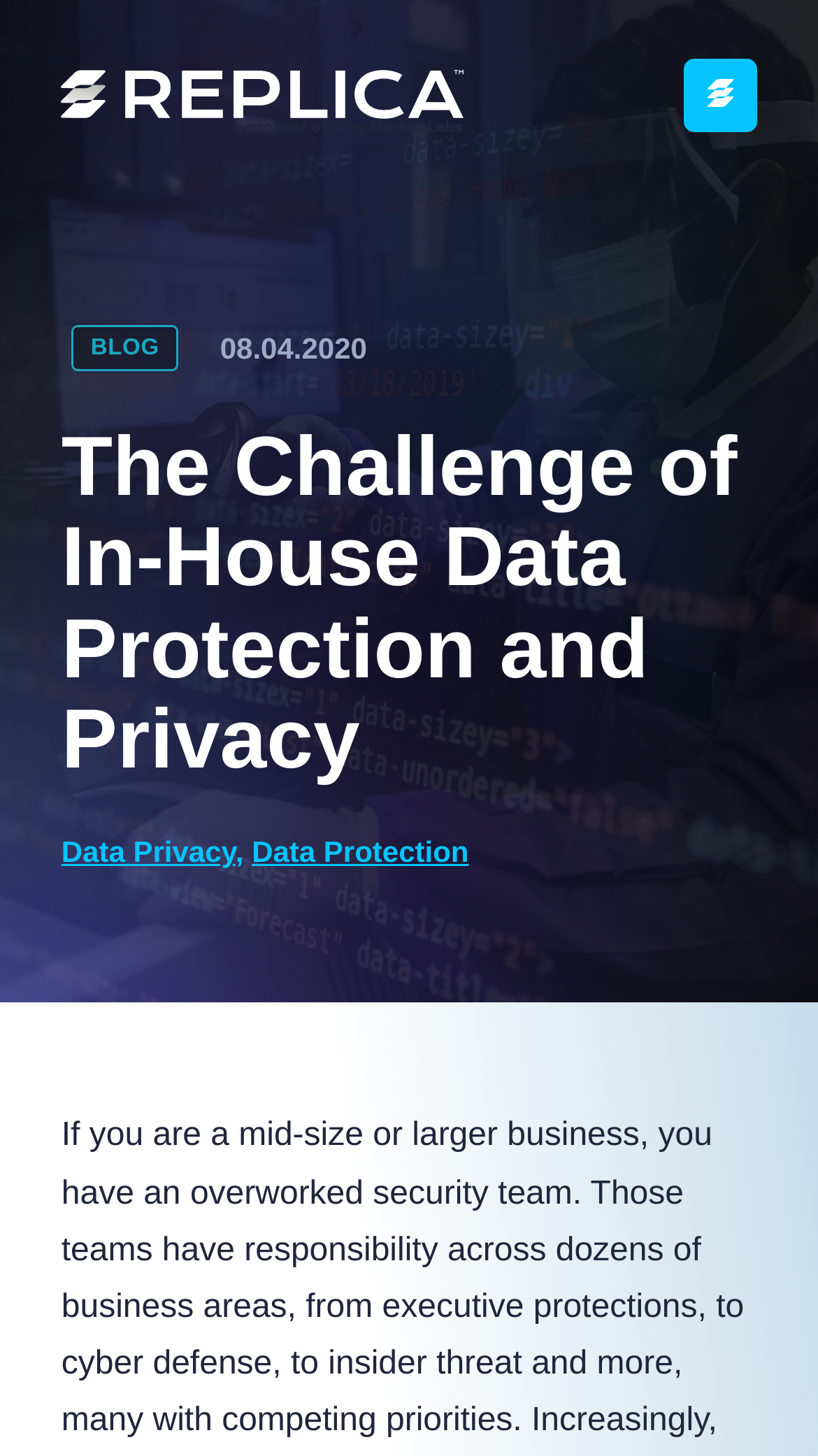Answer the question in one word or a short phrase:
What is the purpose of the button at the top right?

Unknown